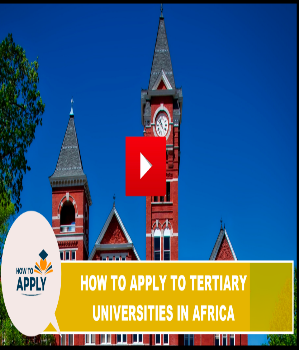Please analyze the image and provide a thorough answer to the question:
What does the clock tower symbolize?

The clock tower of the university building is adorned with distinctive architecture, symbolizing academic heritage and aspiration, which is a key aspect of the educational theme presented in the image.